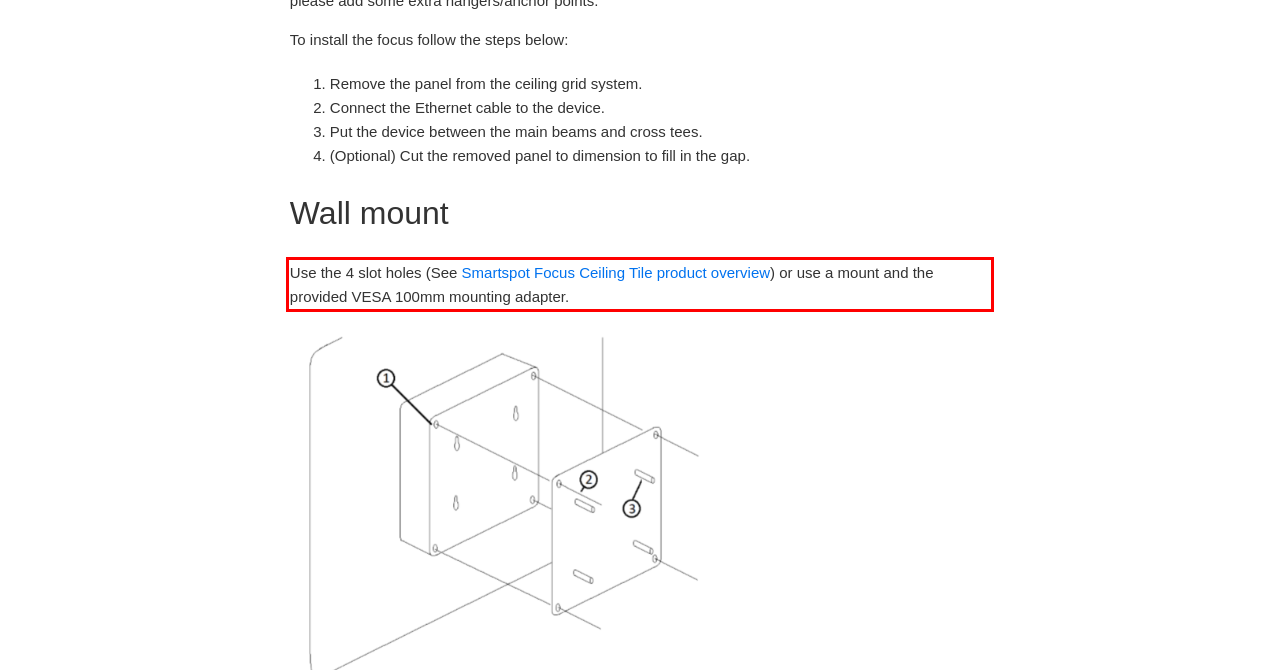Review the webpage screenshot provided, and perform OCR to extract the text from the red bounding box.

Use the 4 slot holes (See Smartspot Focus Ceiling Tile product overview) or use a mount and the provided VESA 100mm mounting adapter.